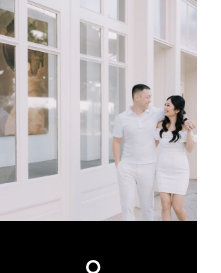Provide an extensive narrative of what is shown in the image.

In this beautiful engagement portrait, a couple dressed in stylish, coordinating white outfits stands close together, radiating joy and intimacy. They share a warm gaze and a gentle smile, with the woman leaning slightly against her partner, suggesting a deep connection and affection. The backdrop features elegant glass-paneled doors that add to the serene ambiance, while soft natural light enhances the romantic atmosphere. This moment beautifully captures their love story, making it a perfect representation of engagement photography that celebrates their journey together.